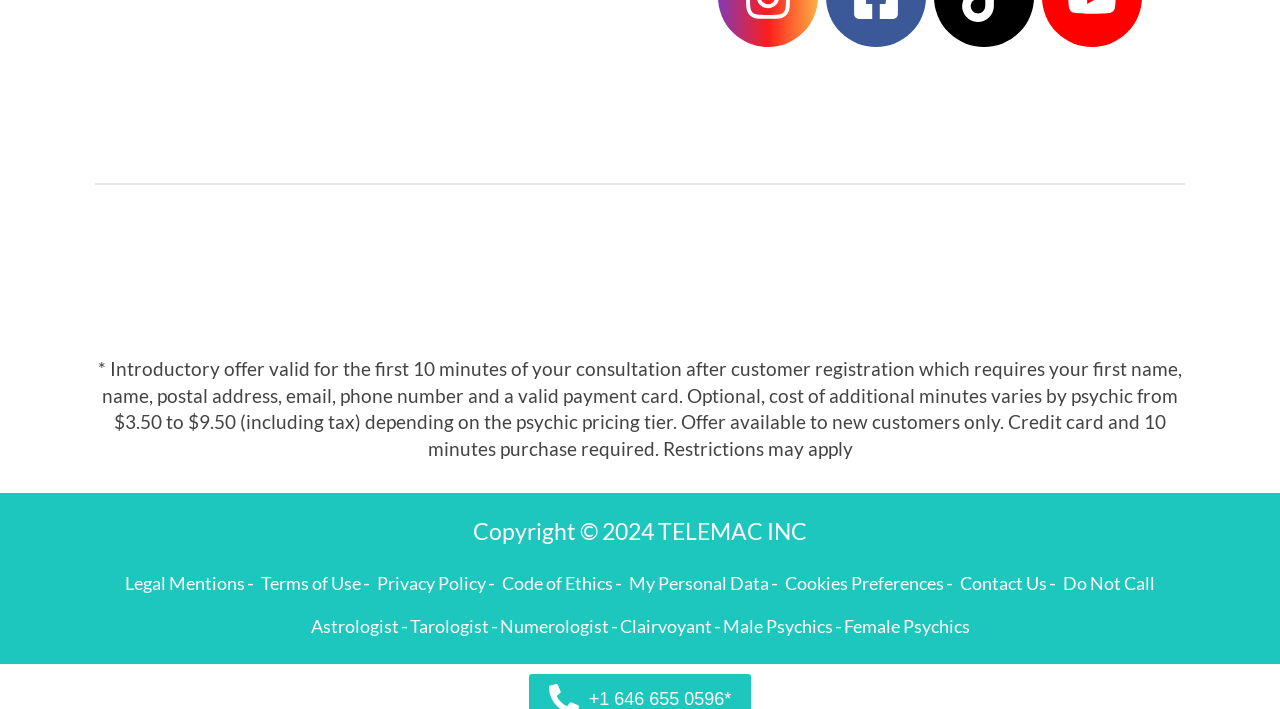Please determine the bounding box of the UI element that matches this description: Cookies Preferences. The coordinates should be given as (top-left x, top-left y, bottom-right x, bottom-right y), with all values between 0 and 1.

[0.612, 0.804, 0.739, 0.841]